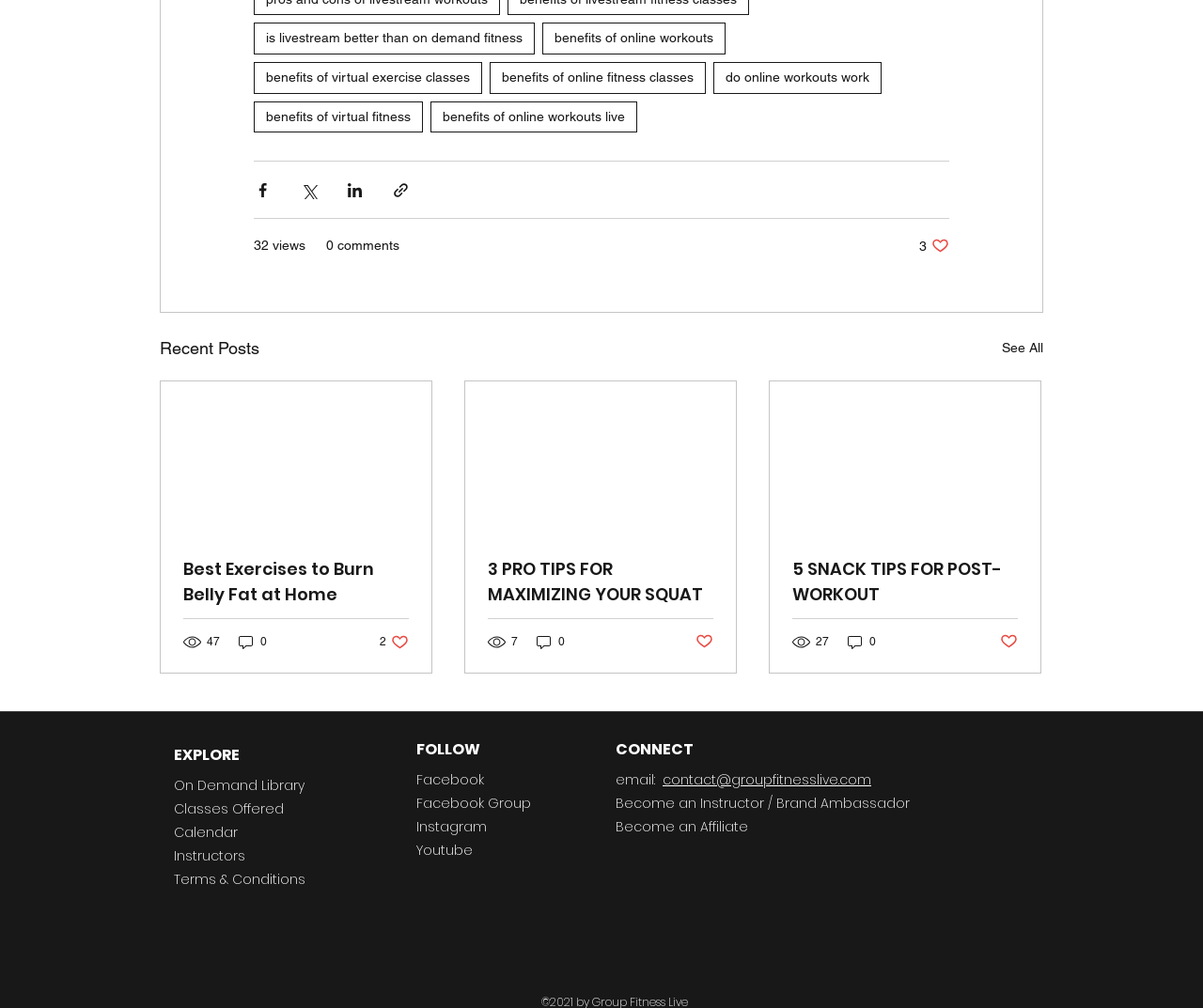Specify the bounding box coordinates for the region that must be clicked to perform the given instruction: "Explore 'On Demand Library'".

[0.145, 0.77, 0.253, 0.788]